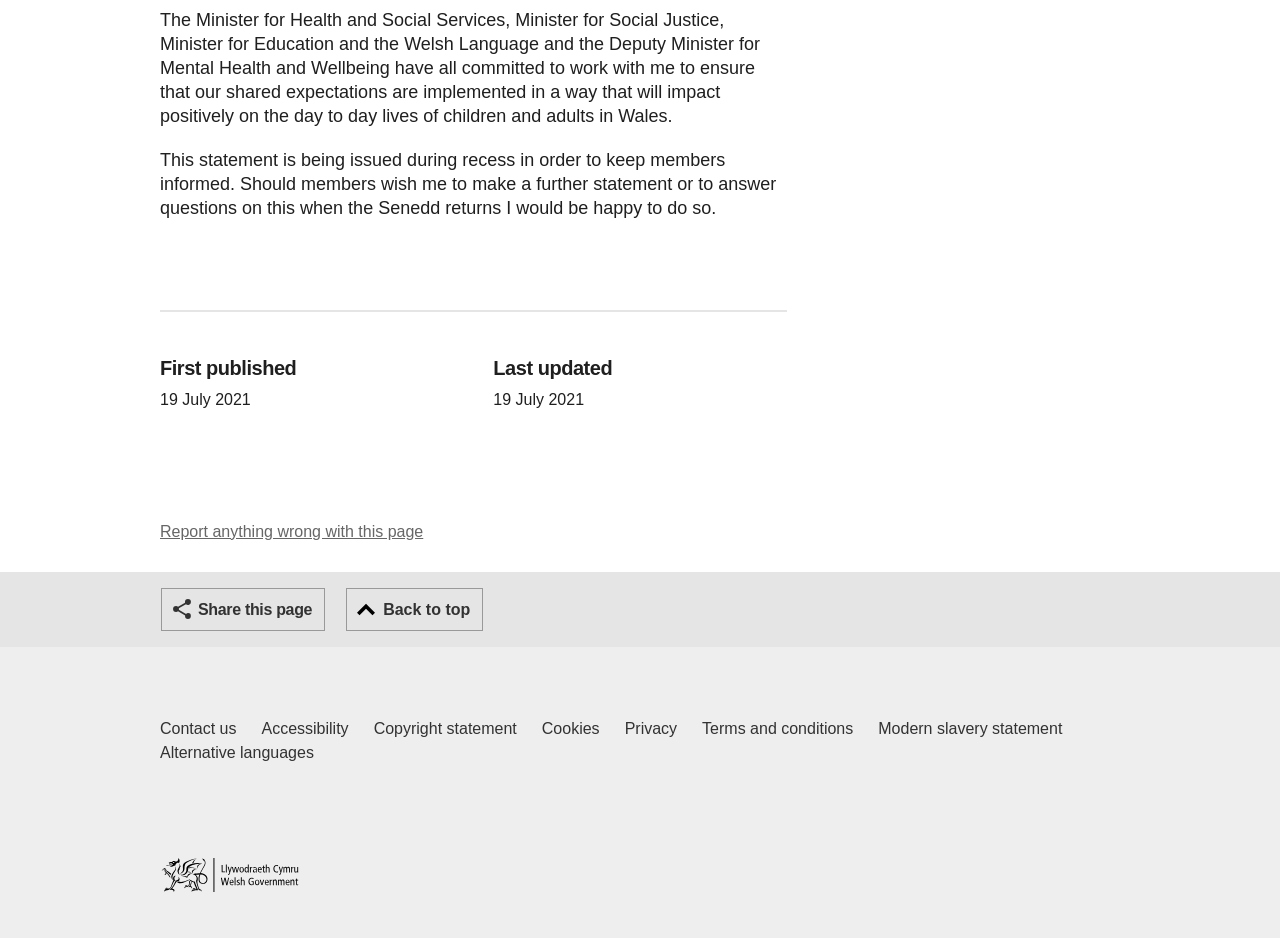What is the last updated time?
Answer the question with detailed information derived from the image.

I found the 'Last updated' heading element, but its corresponding time element does not contain any text, indicating that the last updated time is not specified.